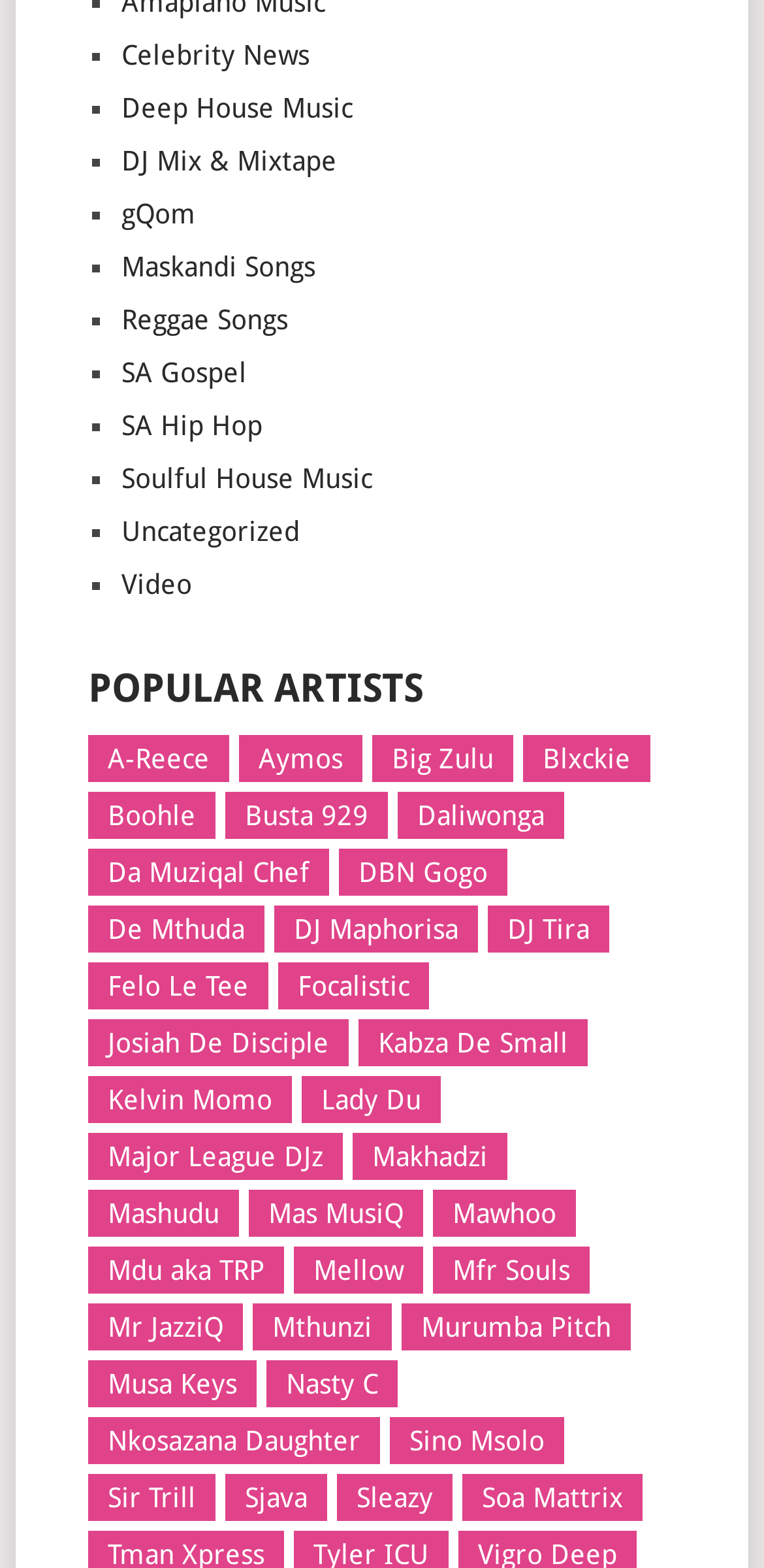Determine the bounding box coordinates of the UI element that matches the following description: "Major League DJz". The coordinates should be four float numbers between 0 and 1 in the format [left, top, right, bottom].

[0.115, 0.622, 0.449, 0.652]